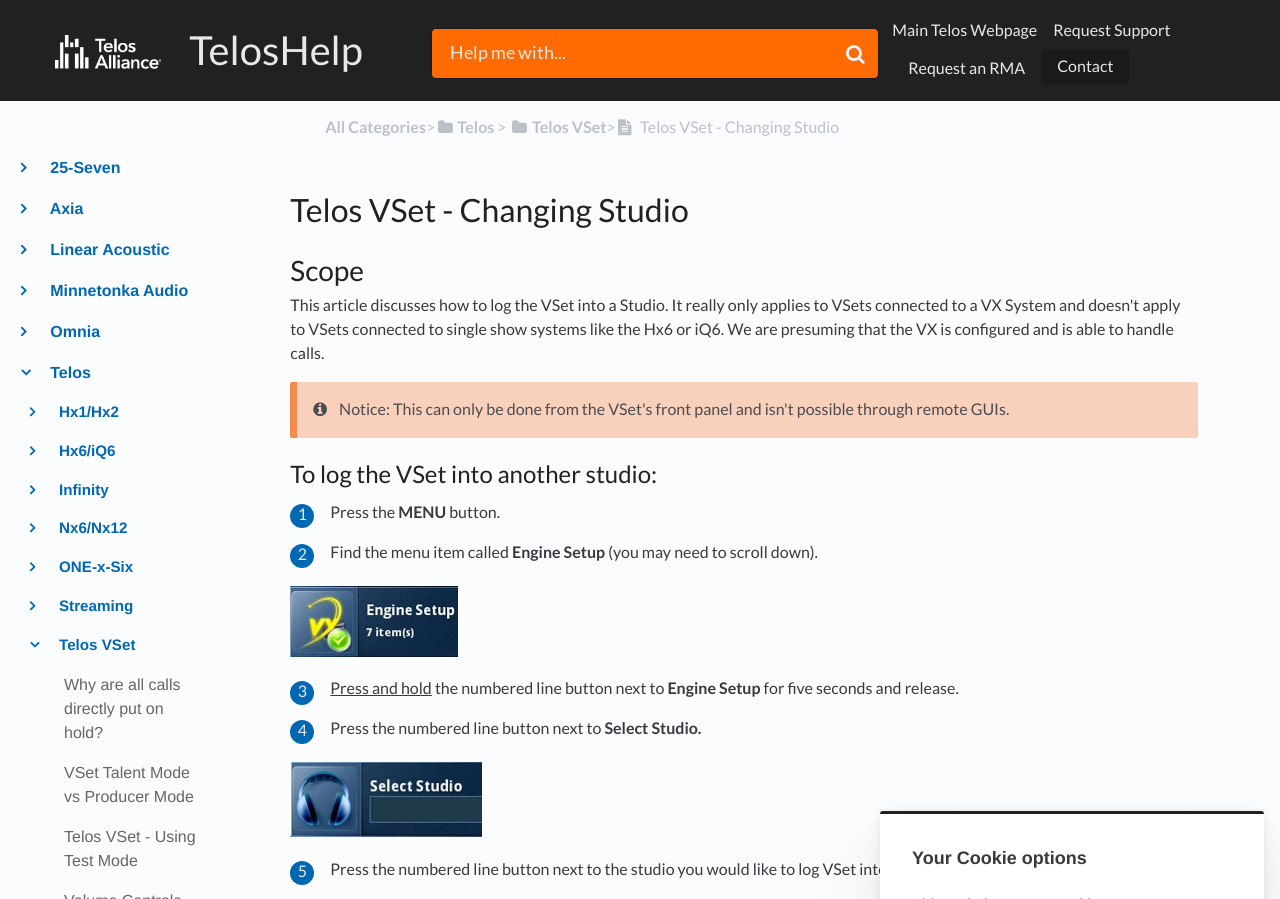Identify the bounding box coordinates of the region that needs to be clicked to carry out this instruction: "Click on the 'Audible Plus Free' link". Provide these coordinates as four float numbers ranging from 0 to 1, i.e., [left, top, right, bottom].

None